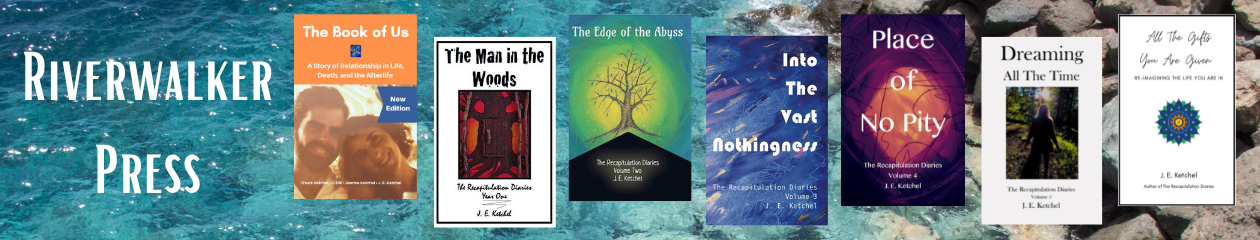What font style is used for the title 'Riverwalker Press'?
Kindly offer a comprehensive and detailed response to the question.

The caption describes the font used for the title 'Riverwalker Press' as 'large, elegant', indicating that the font style is elegant.